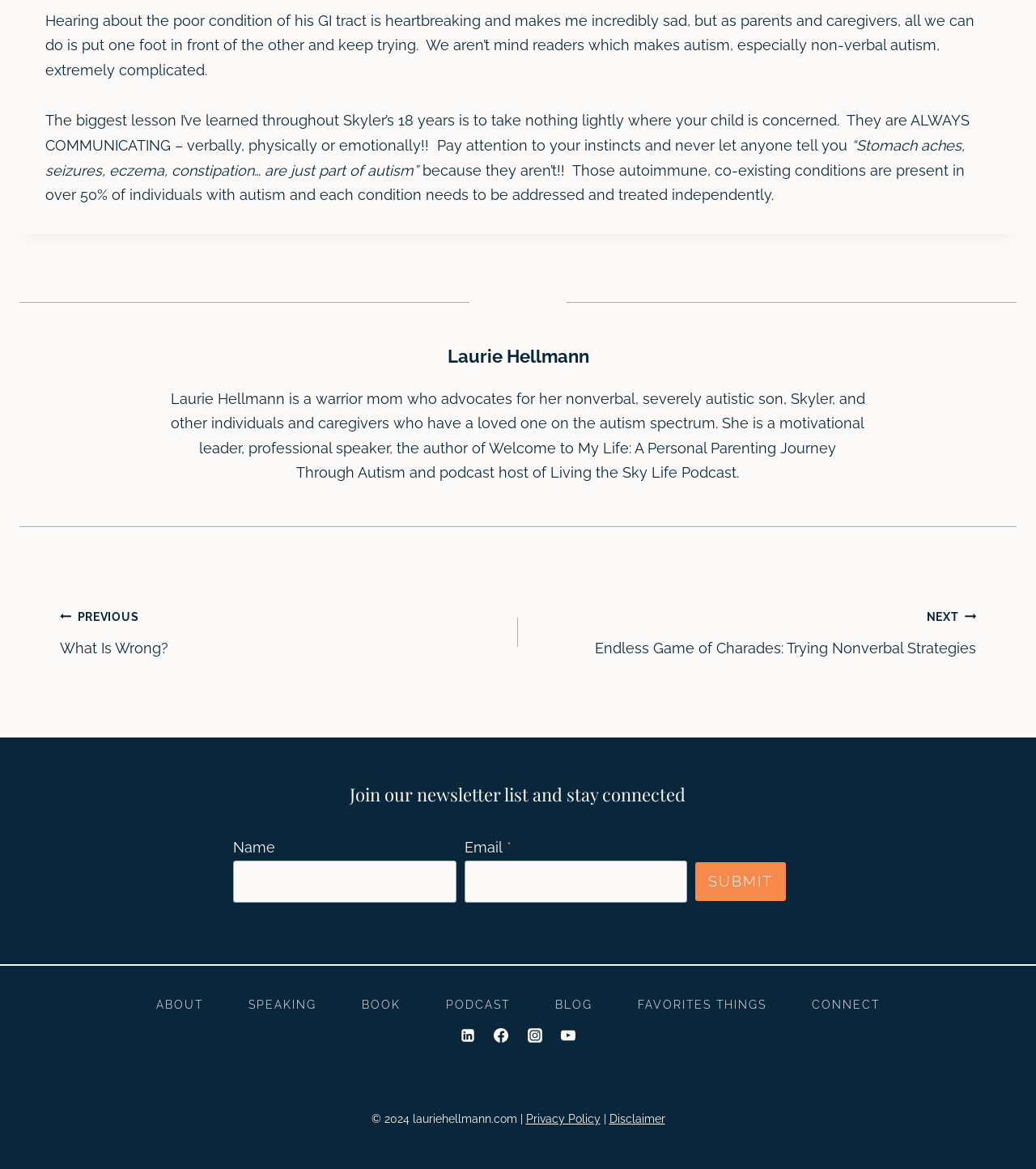Locate the bounding box coordinates of the region to be clicked to comply with the following instruction: "Click the 'Linkedin' link". The coordinates must be four float numbers between 0 and 1, in the form [left, top, right, bottom].

[0.437, 0.873, 0.466, 0.898]